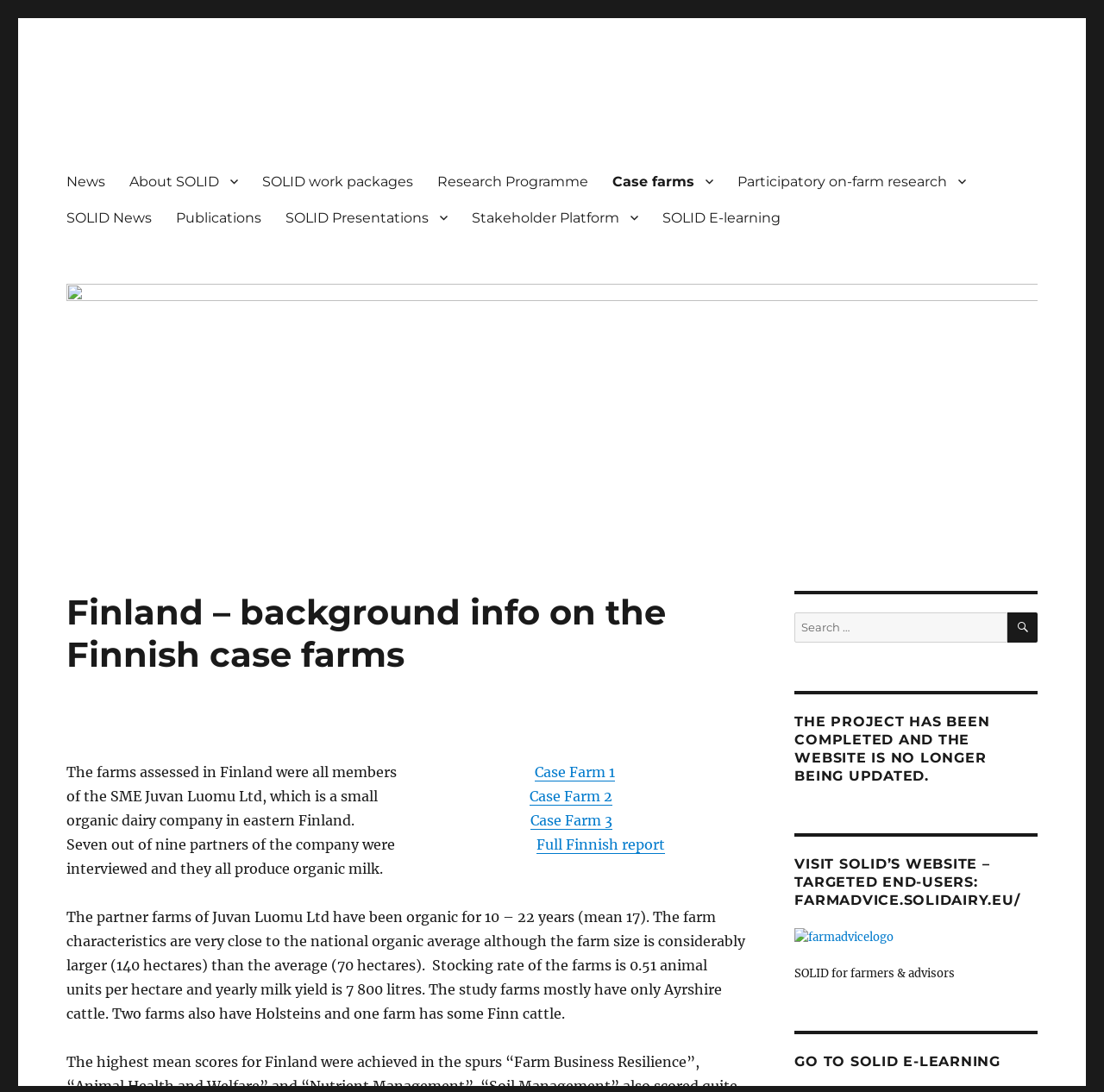Use the information in the screenshot to answer the question comprehensively: What is the average farm size mentioned in the webpage?

The webpage states that the farm characteristics are very close to the national organic average, although the farm size is considerably larger (140 hectares) than the average (70 hectares).